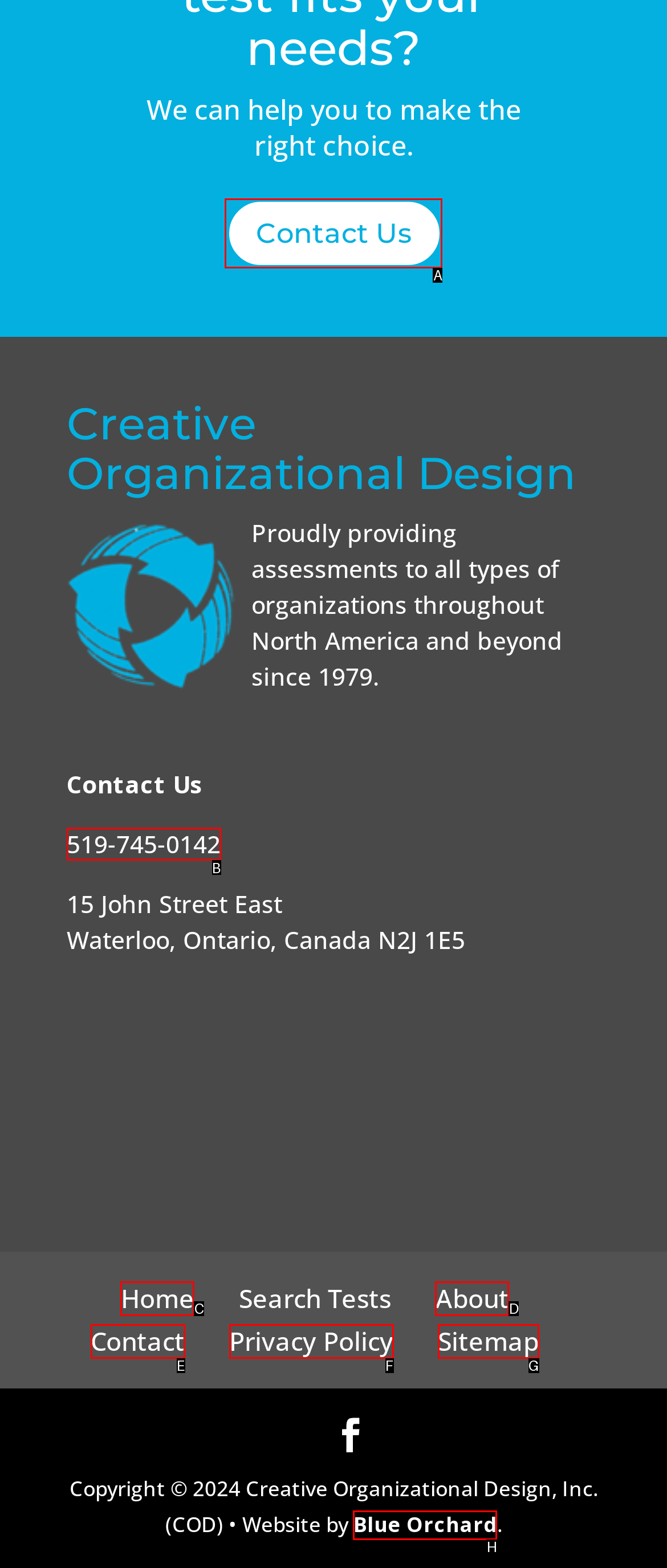Given the description: Home, pick the option that matches best and answer with the corresponding letter directly.

C